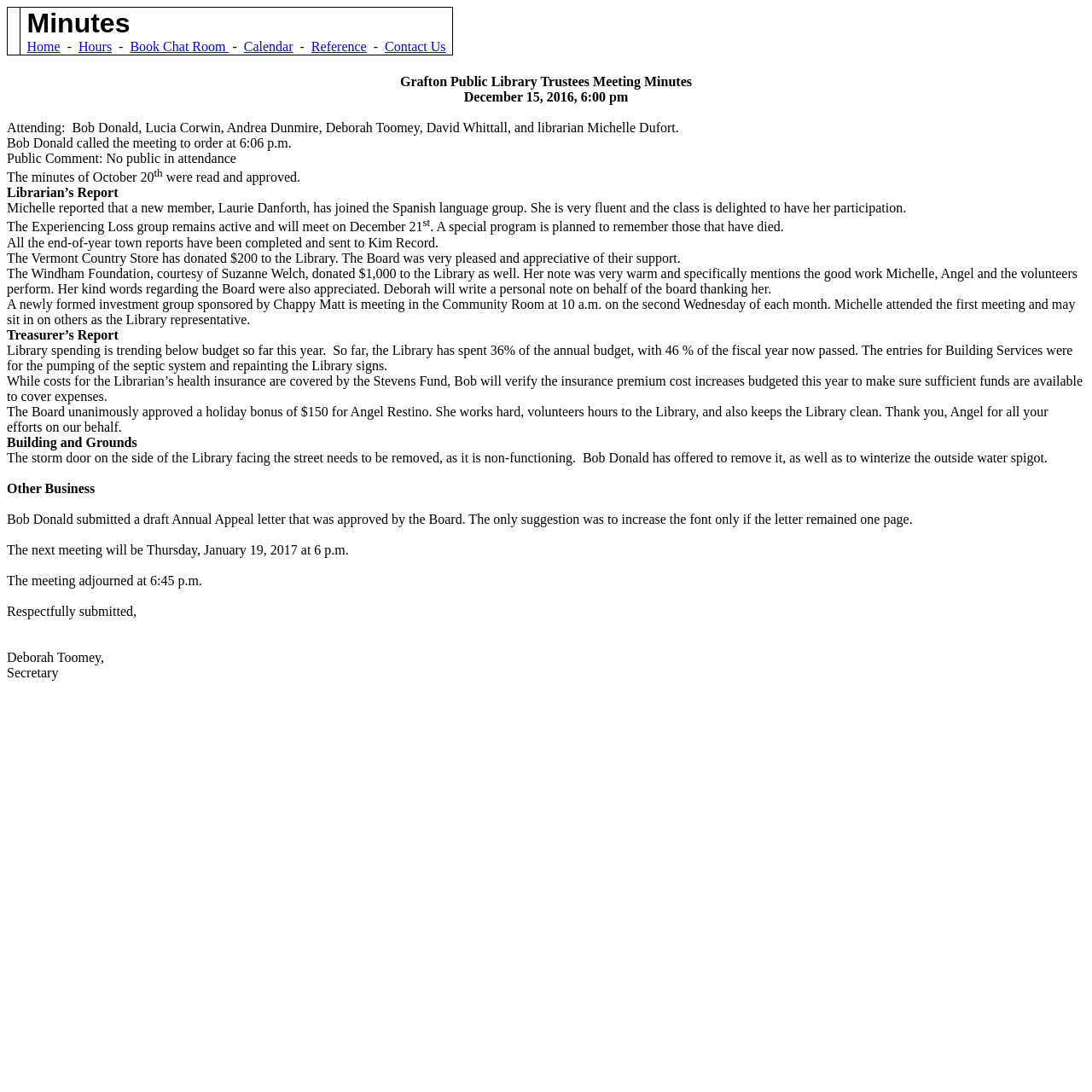With reference to the screenshot, provide a detailed response to the question below:
What is the next meeting date?

I found this answer by reading the text 'The next meeting will be Thursday, January 19, 2017 at 6 p.m.' which mentions the date of the next meeting.